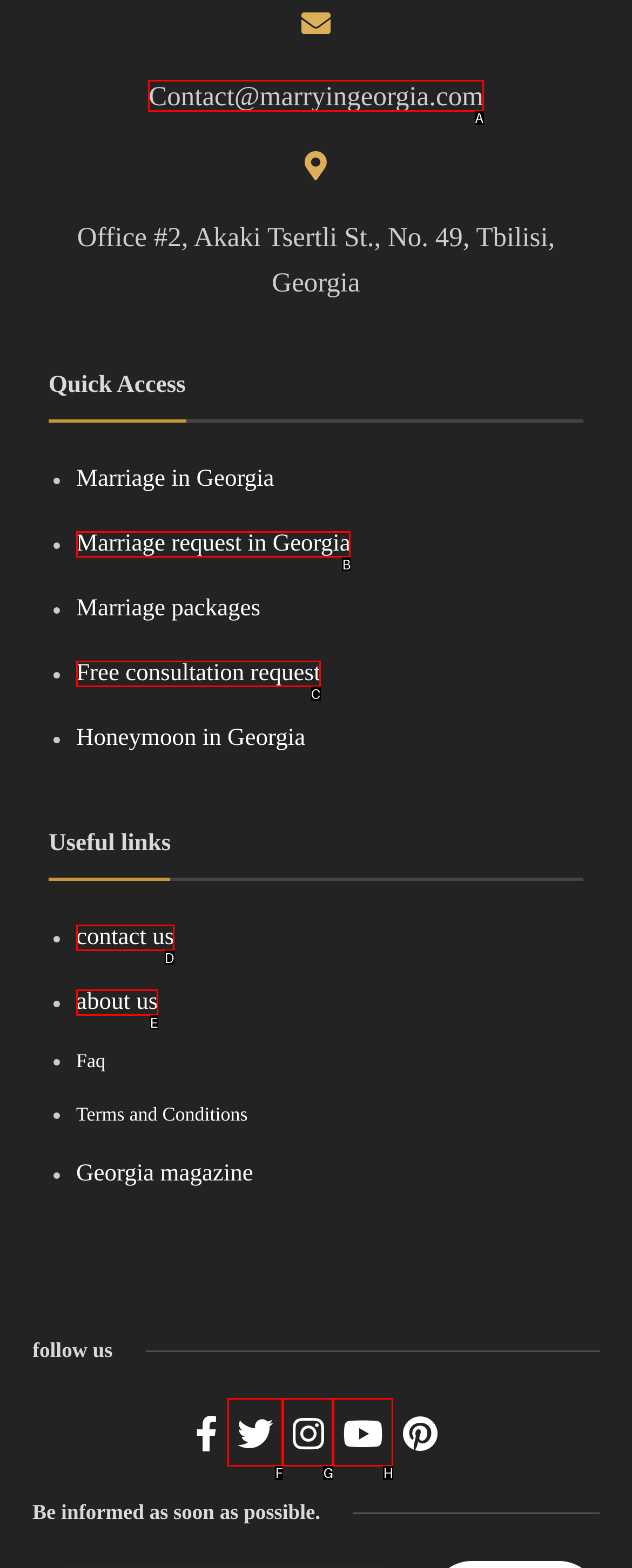Select the UI element that should be clicked to execute the following task: Contact the office
Provide the letter of the correct choice from the given options.

A